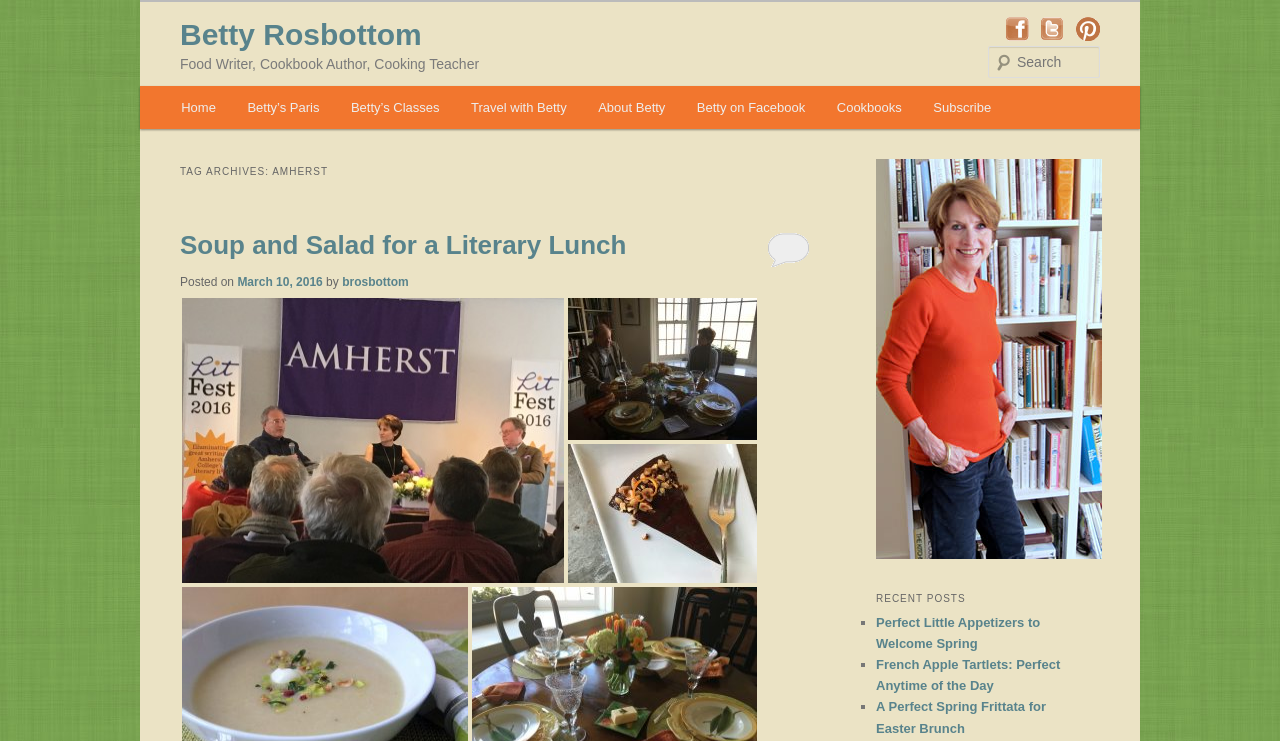Generate a thorough caption detailing the webpage content.

The webpage is about Betty Rosbottom, a food writer, cookbook author, and cooking teacher. At the top, there is a heading with her name, followed by a link to her profile. Below that, there is a heading that describes her profession. 

To the top right, there are social media links, including Facebook, Twitter, and Pinterest, each represented by an image. Next to these links, there is a search bar with a "Search" label. 

On the left side, there is a main menu with links to different sections of the website, including "Home", "Betty's Paris", "Betty's Classes", "Travel with Betty", "About Betty", "Betty on Facebook", "Cookbooks", and "Subscribe". 

The main content of the page is divided into two sections. The top section has a heading "TAG ARCHIVES: AMHERST" and features a blog post titled "Soup and Salad for a Literary Lunch". The post includes a link to the article, the date it was posted, and the author's name. There are also three images related to the post, including a photo of a literary lunch event and two food images. 

Below the blog post, there is a section titled "RECENT POSTS" with a list of three links to recent articles, each marked with a bullet point. The articles are titled "Perfect Little Appetizers to Welcome Spring", "French Apple Tartlets: Perfect Anytime of the Day", and "A Perfect Spring Frittata for Easter Brunch".